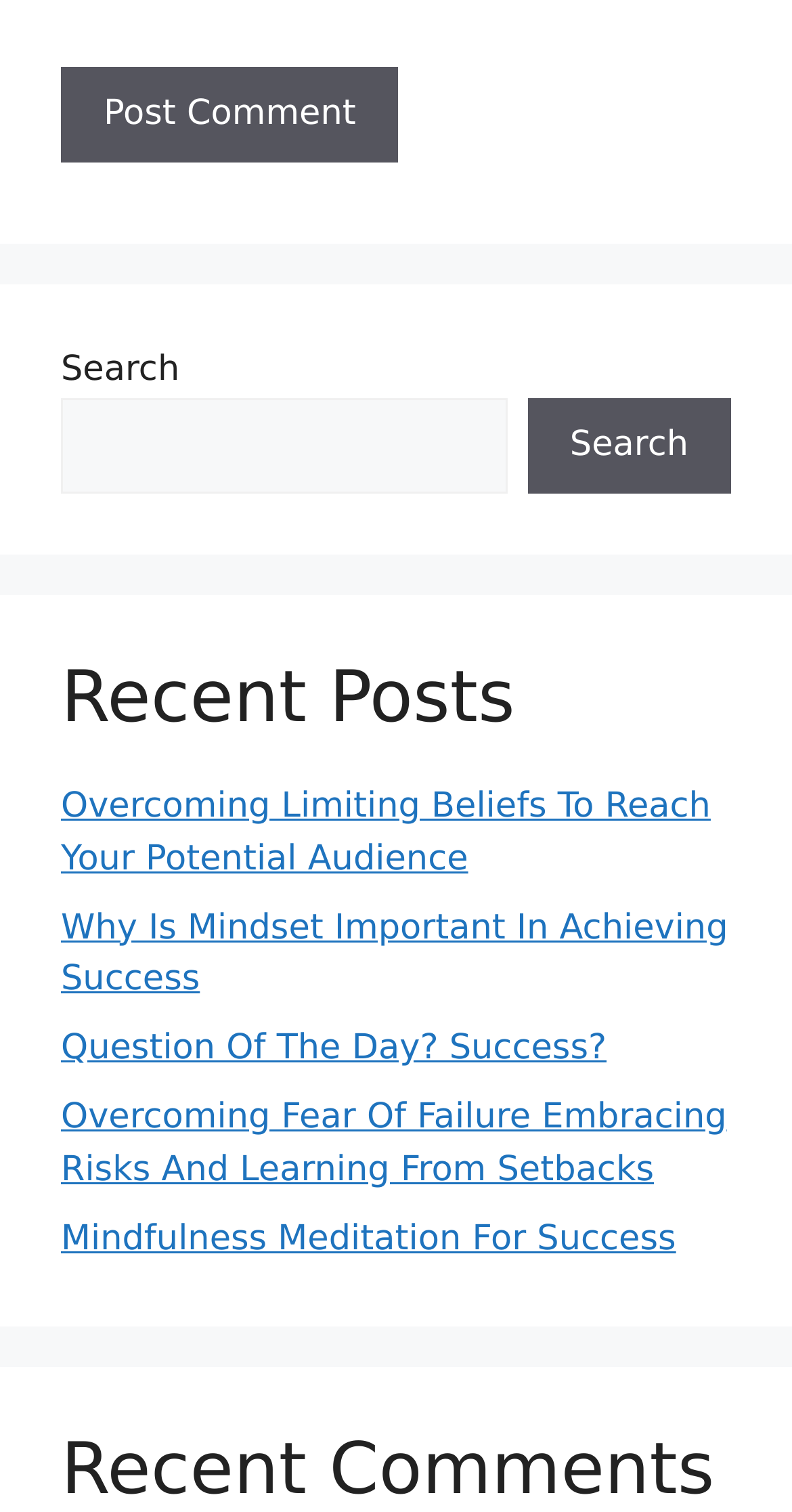Determine the coordinates of the bounding box that should be clicked to complete the instruction: "Read 'Overcoming Limiting Beliefs To Reach Your Potential Audience'". The coordinates should be represented by four float numbers between 0 and 1: [left, top, right, bottom].

[0.077, 0.52, 0.897, 0.581]